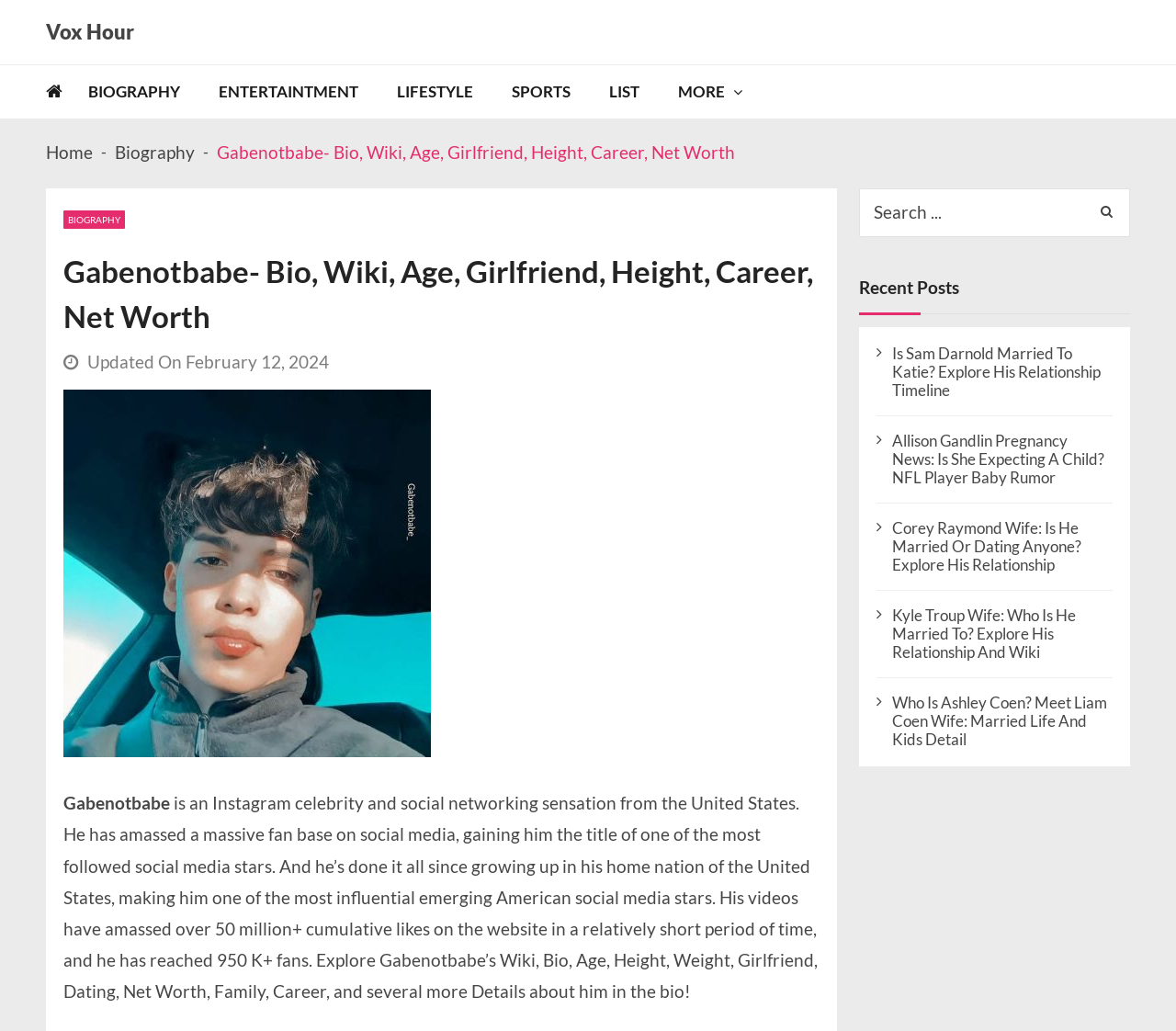Identify the bounding box coordinates of the region that needs to be clicked to carry out this instruction: "Click the 'Home' link". Provide these coordinates as four float numbers ranging from 0 to 1, i.e., [left, top, right, bottom].

None